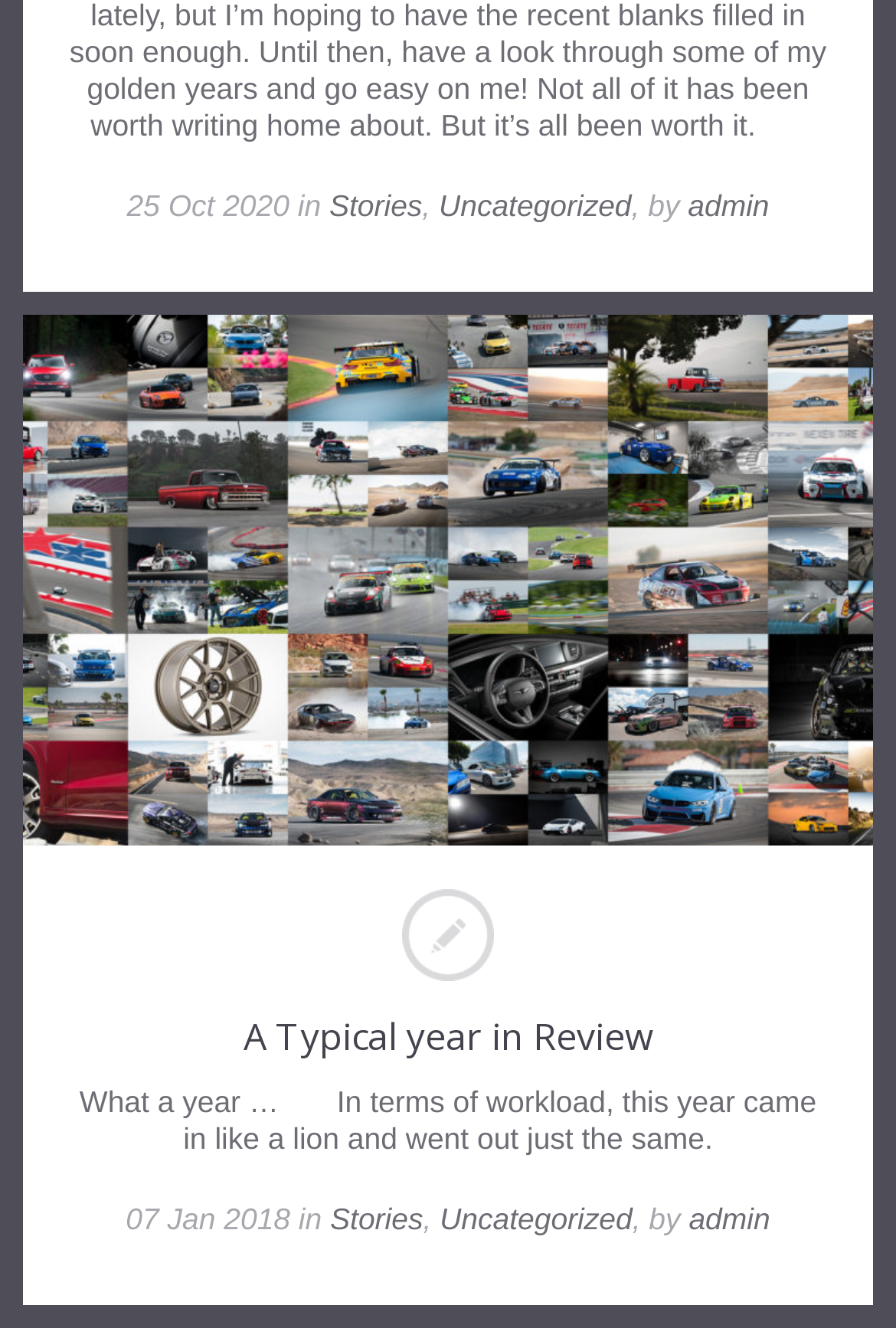Find the bounding box coordinates of the clickable element required to execute the following instruction: "click on the 'Stories' link again". Provide the coordinates as four float numbers between 0 and 1, i.e., [left, top, right, bottom].

[0.368, 0.904, 0.472, 0.93]